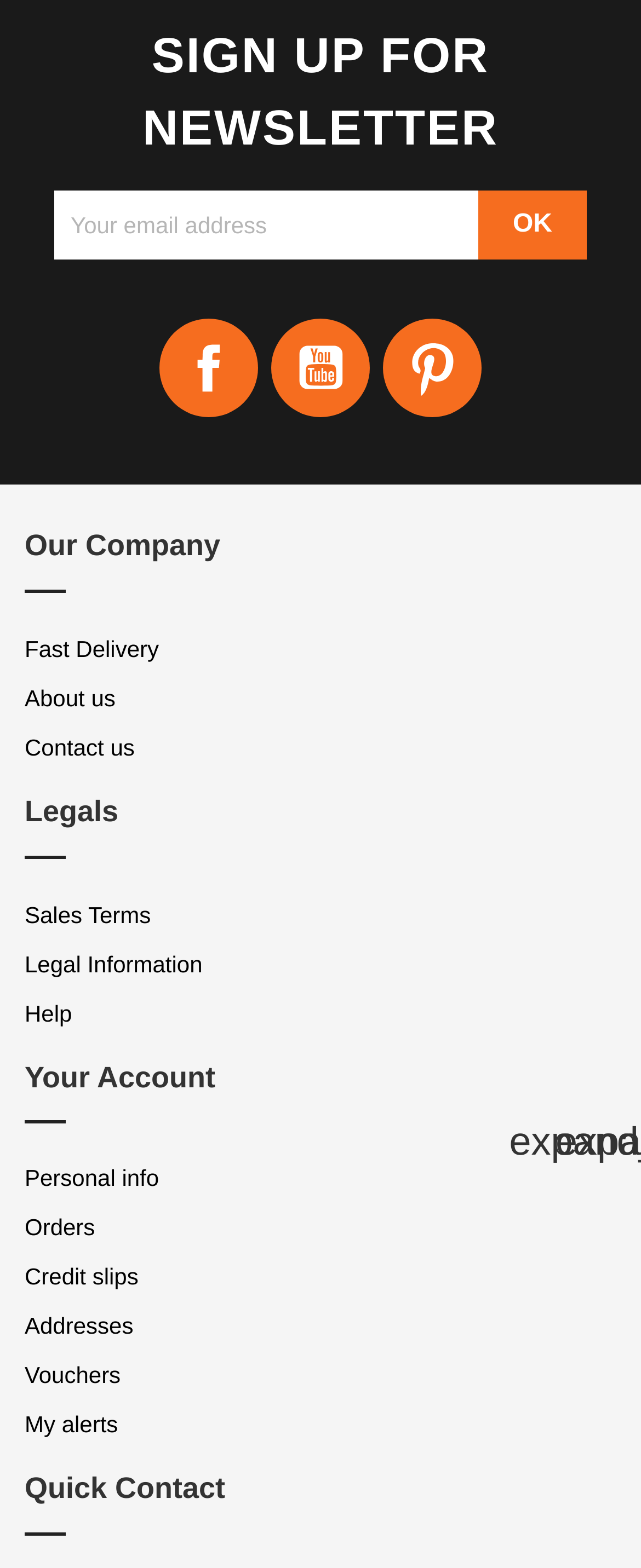Please locate the bounding box coordinates for the element that should be clicked to achieve the following instruction: "View article about Dog Food Specialist". Ensure the coordinates are given as four float numbers between 0 and 1, i.e., [left, top, right, bottom].

None